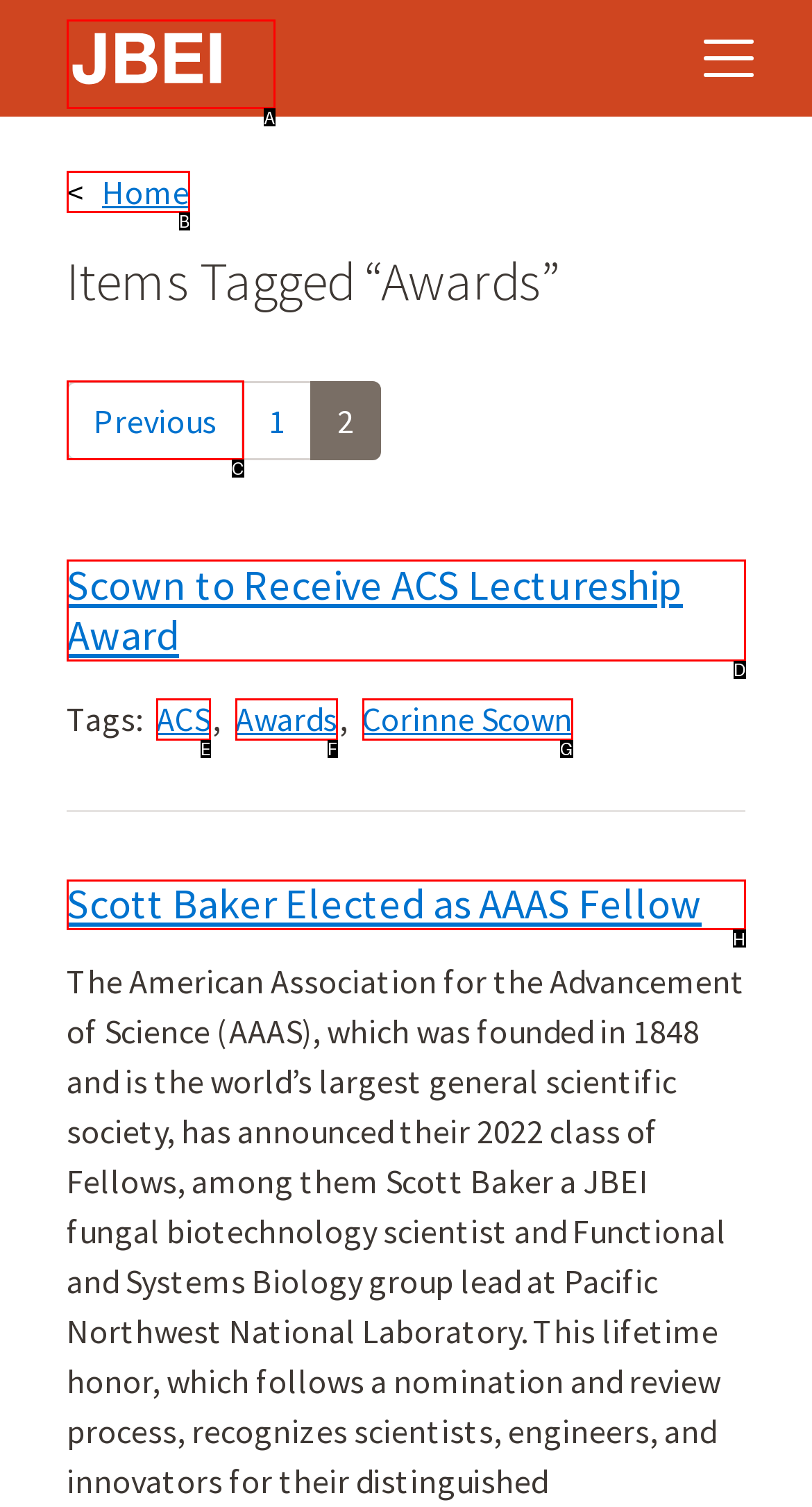Pick the option that best fits the description: Previous. Reply with the letter of the matching option directly.

C